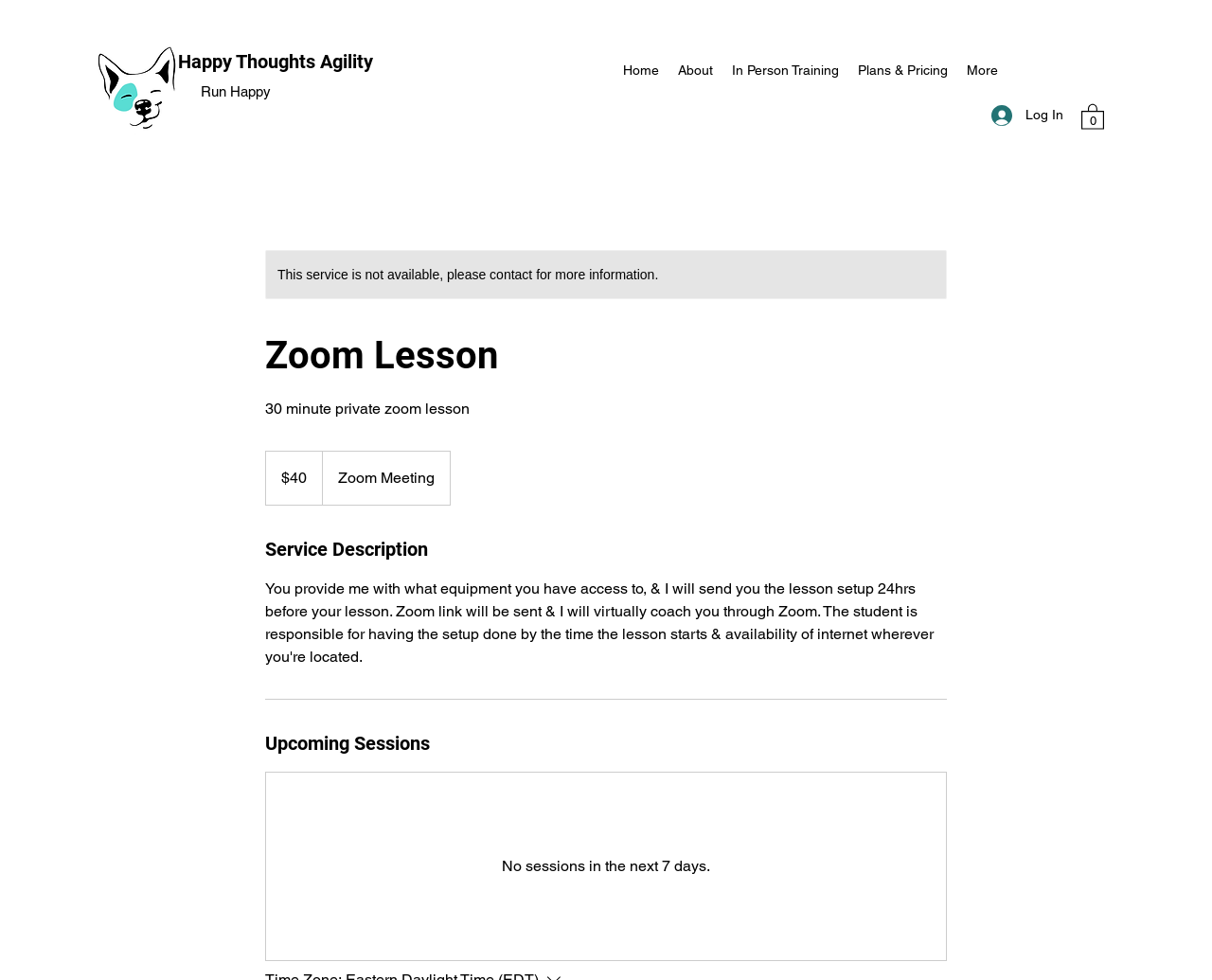Locate the UI element that matches the description info@ancientdragon.org in the webpage screenshot. Return the bounding box coordinates in the format (top-left x, top-left y, bottom-right x, bottom-right y), with values ranging from 0 to 1.

None